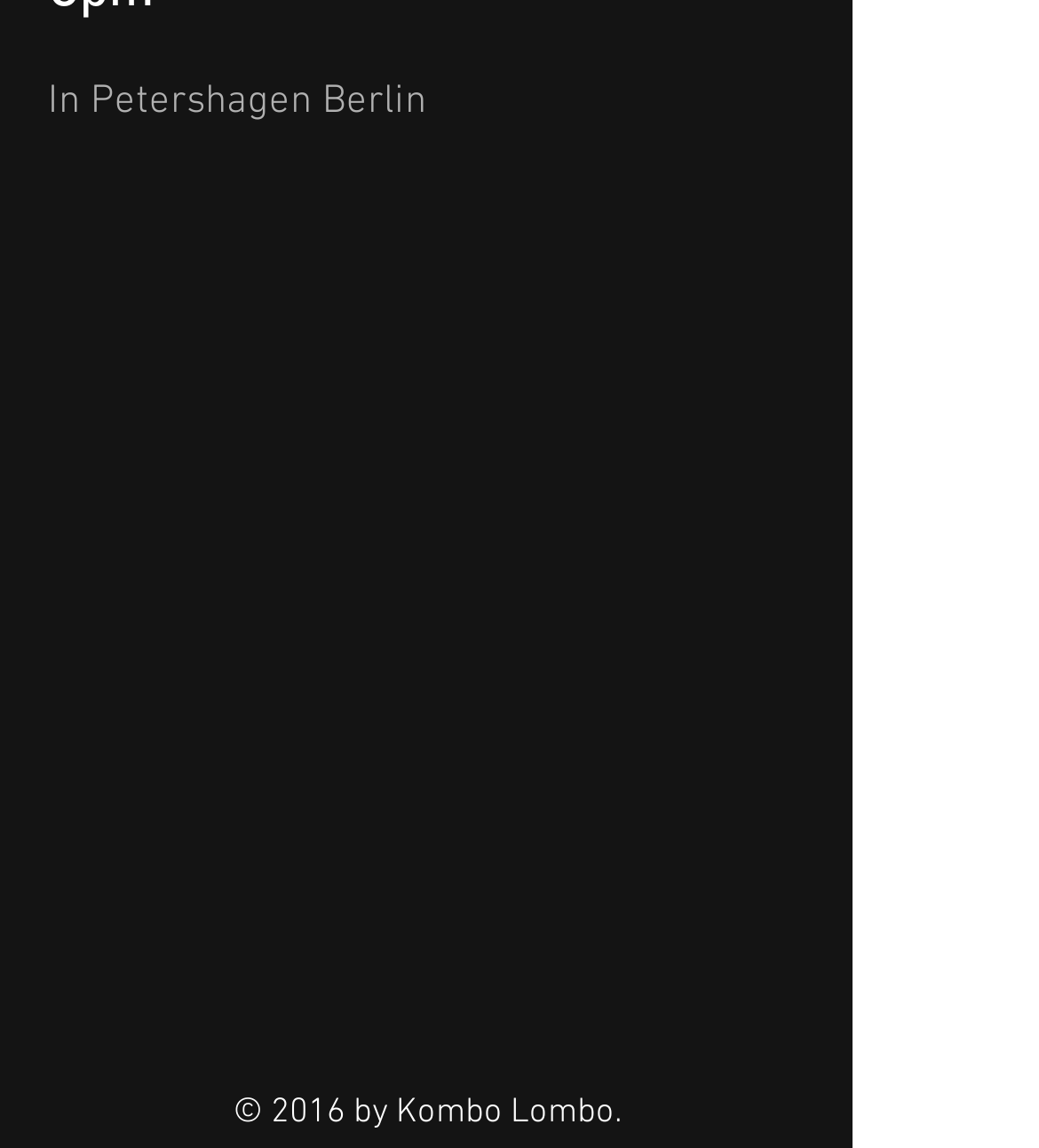Look at the image and answer the question in detail:
What is the purpose of the 'Social Bar' section?

The 'Social Bar' section is likely intended to provide links to the website's or organization's social media profiles, allowing users to easily access and follow them on different platforms.